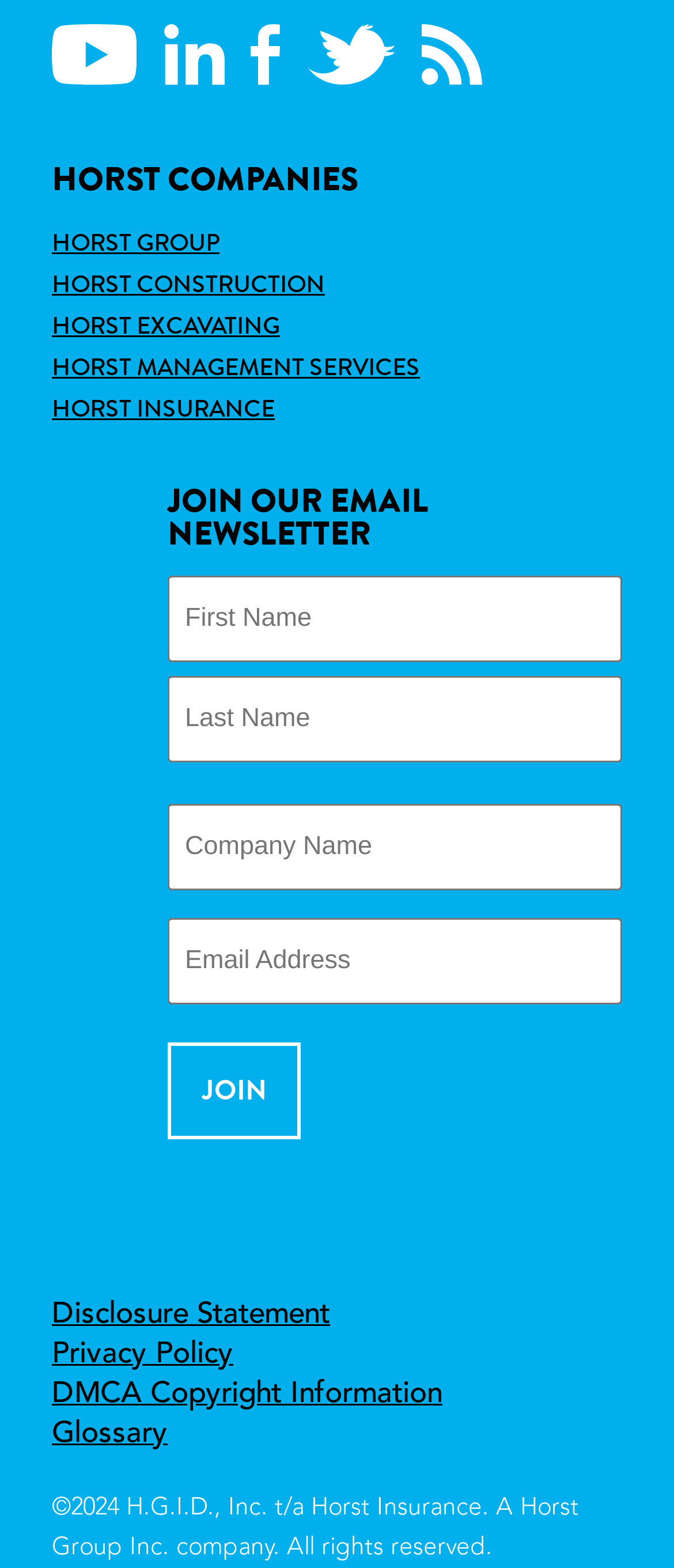What is the purpose of the 'JOIN OUR EMAIL NEWSLETTER' section?
Use the image to answer the question with a single word or phrase.

To join email newsletter